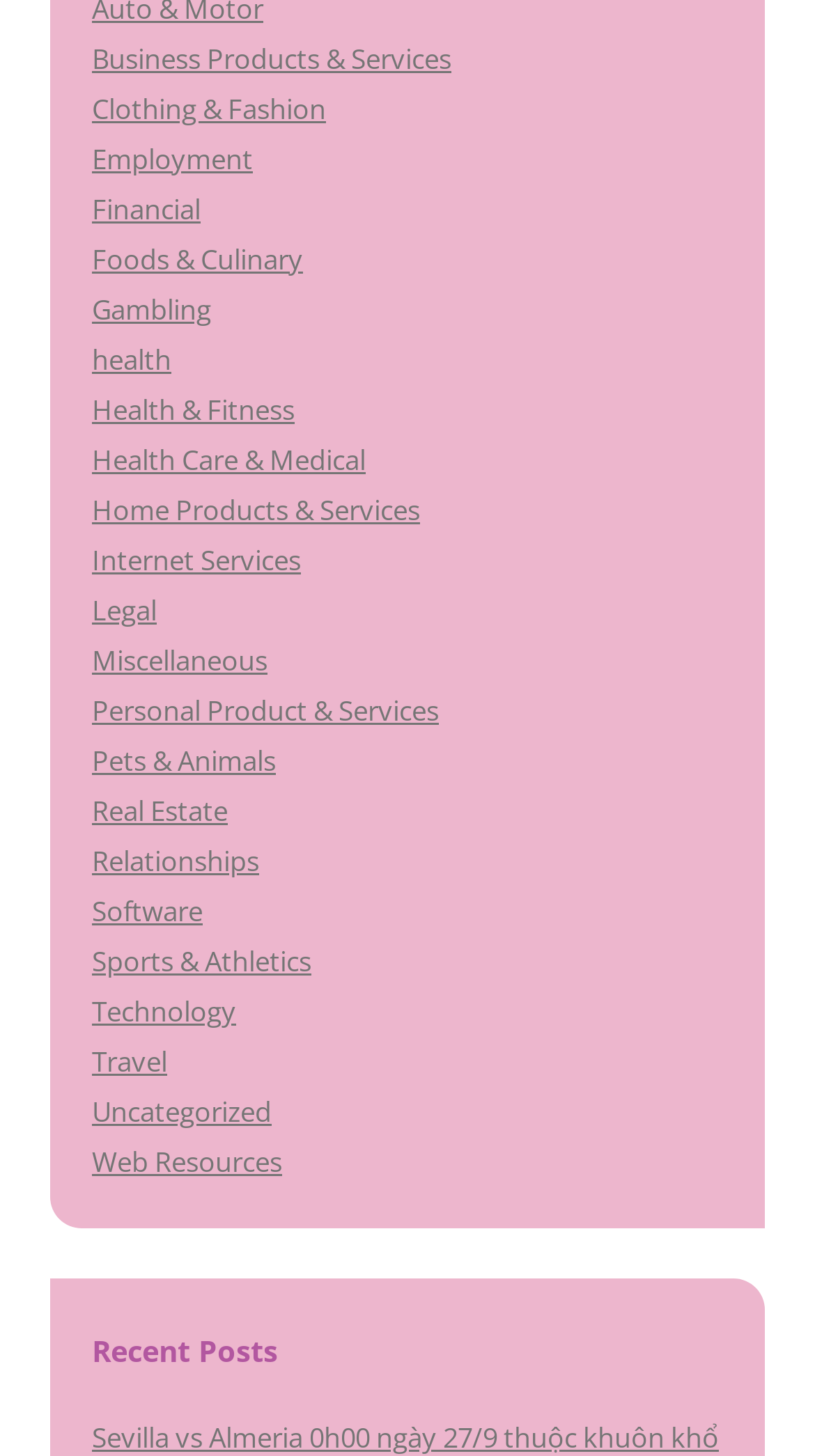From the element description Technology, predict the bounding box coordinates of the UI element. The coordinates must be specified in the format (top-left x, top-left y, bottom-right x, bottom-right y) and should be within the 0 to 1 range.

[0.113, 0.681, 0.29, 0.707]